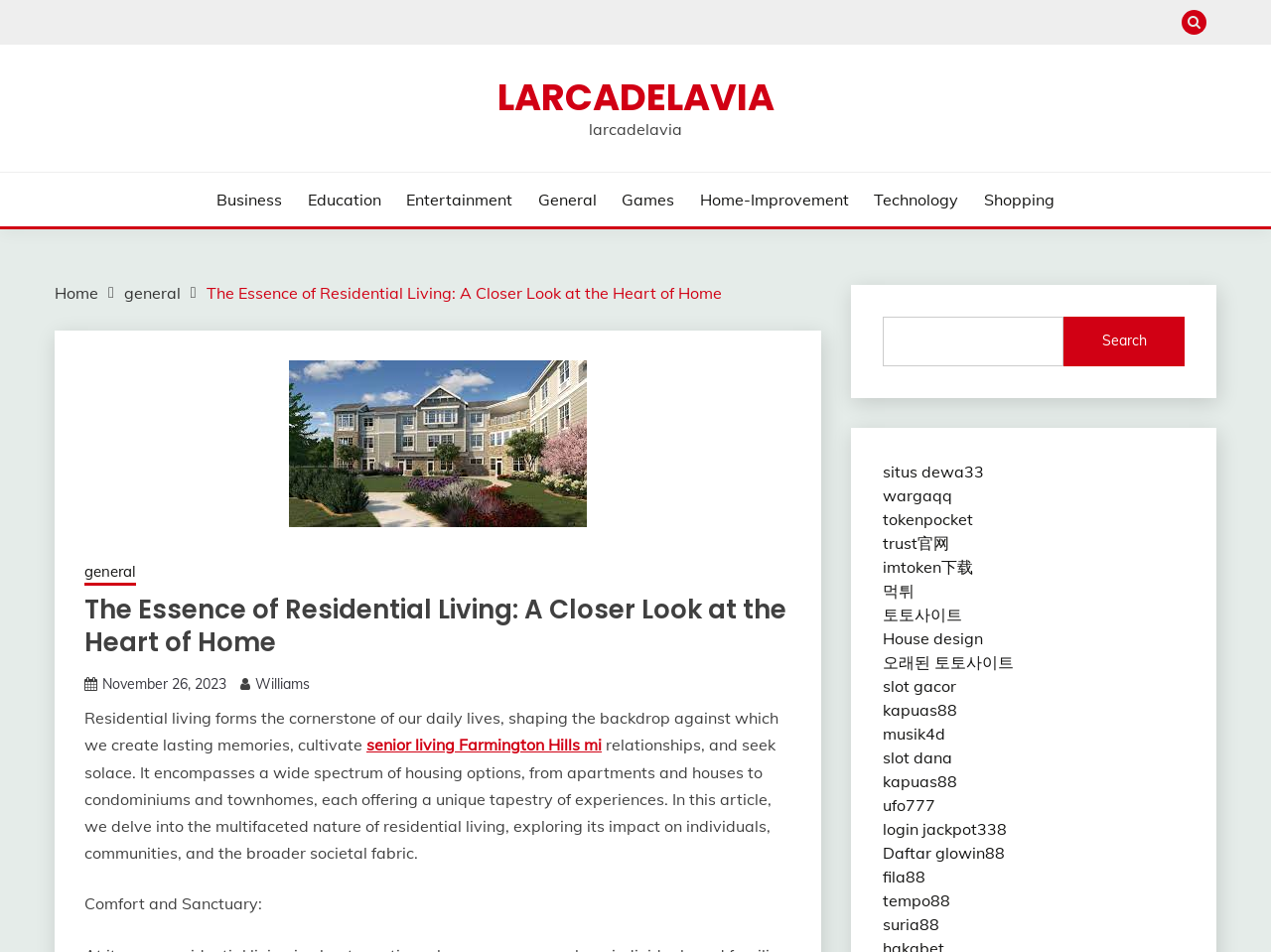Identify the bounding box coordinates of the region that should be clicked to execute the following instruction: "Search for House design".

[0.694, 0.66, 0.773, 0.681]